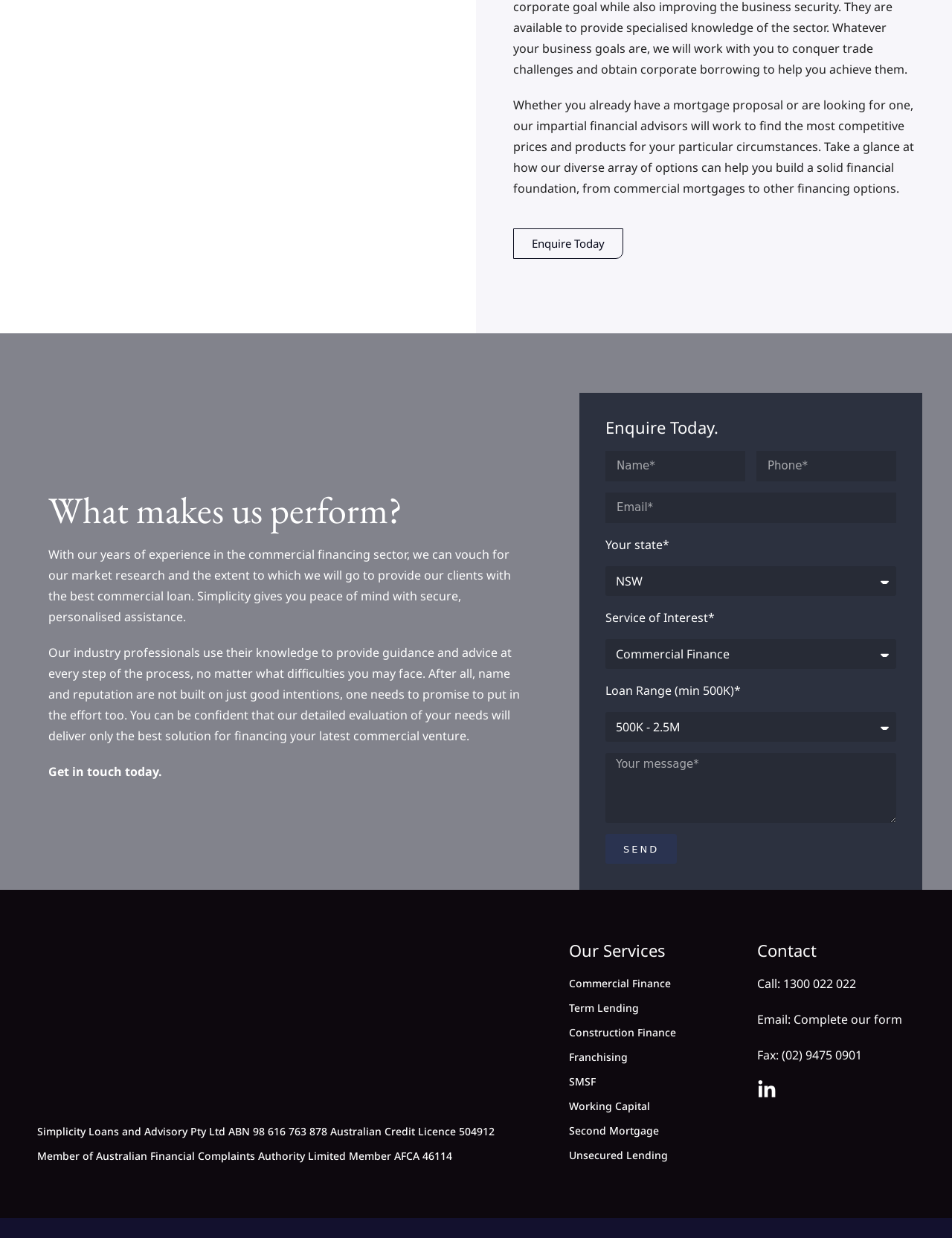What types of financing services are offered?
Provide a detailed and extensive answer to the question.

The webpage lists various financing services offered by Simplicity Loans and Advisory Pty Ltd, including Commercial Finance, Term Lending, Construction Finance, Franchising, SMSF, Working Capital, Second Mortgage, and Unsecured Lending. These services can be found in the 'Our Services' section of the webpage.